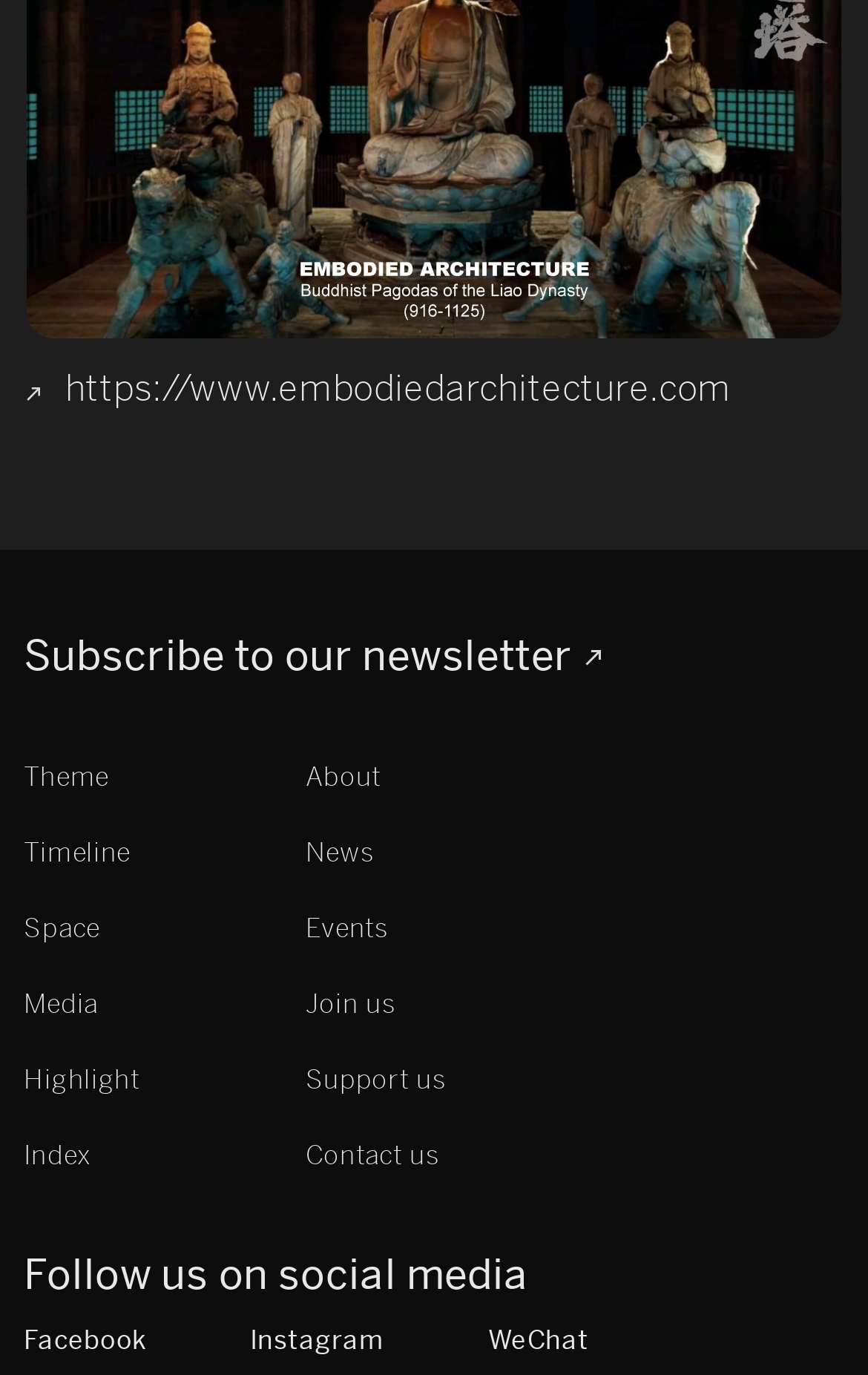Use the information in the screenshot to answer the question comprehensively: How many social media links are available?

I found three social media links at the bottom of the webpage, which are 'Facebook', 'Instagram', and 'WeChat'. These links are located within the bounding box coordinates of [0.028, 0.967, 0.168, 0.986], [0.288, 0.967, 0.443, 0.986], and [0.562, 0.967, 0.679, 0.986] respectively.